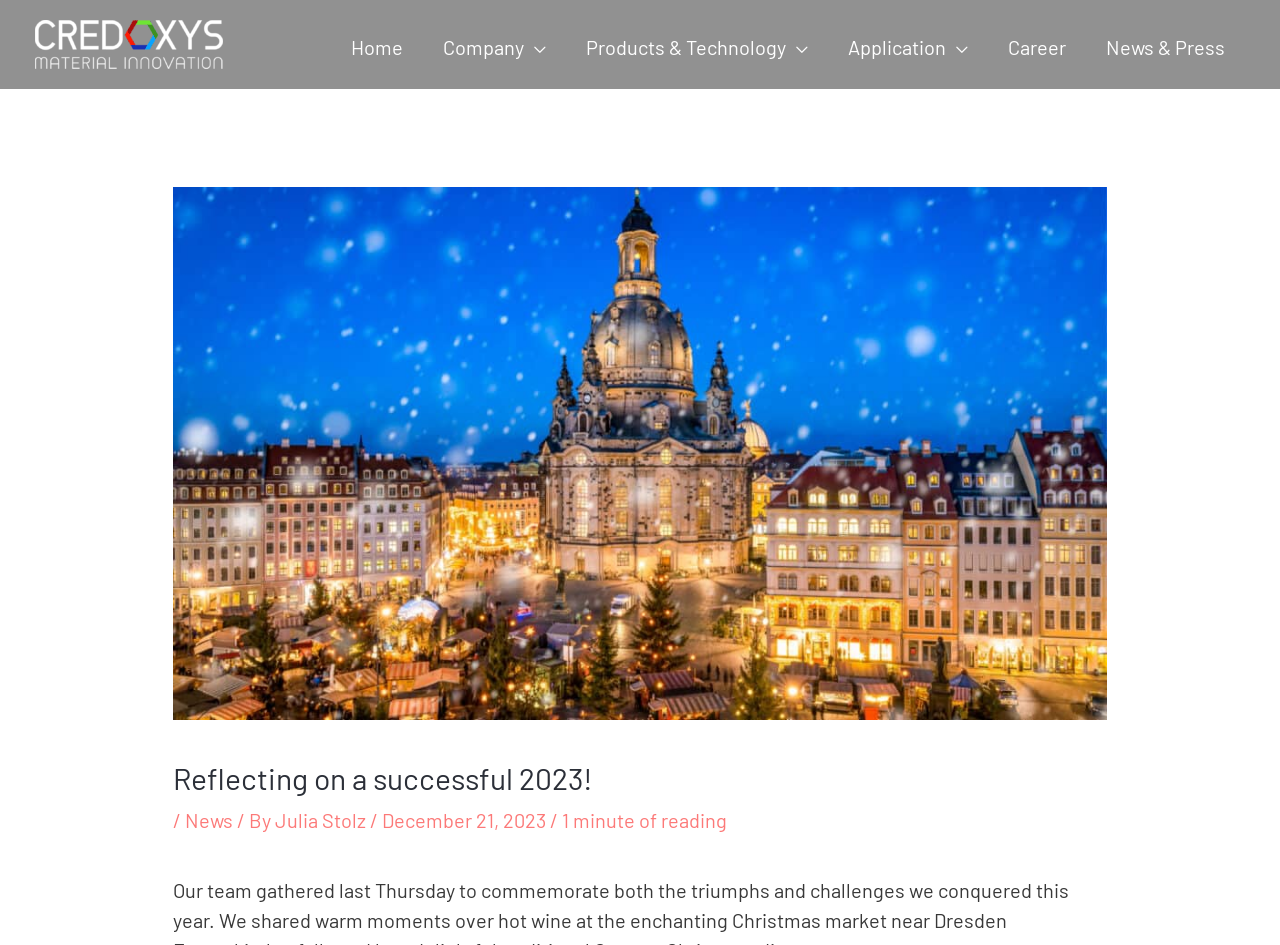What is the main heading of this webpage? Please extract and provide it.

Reflecting on a successful 2023!